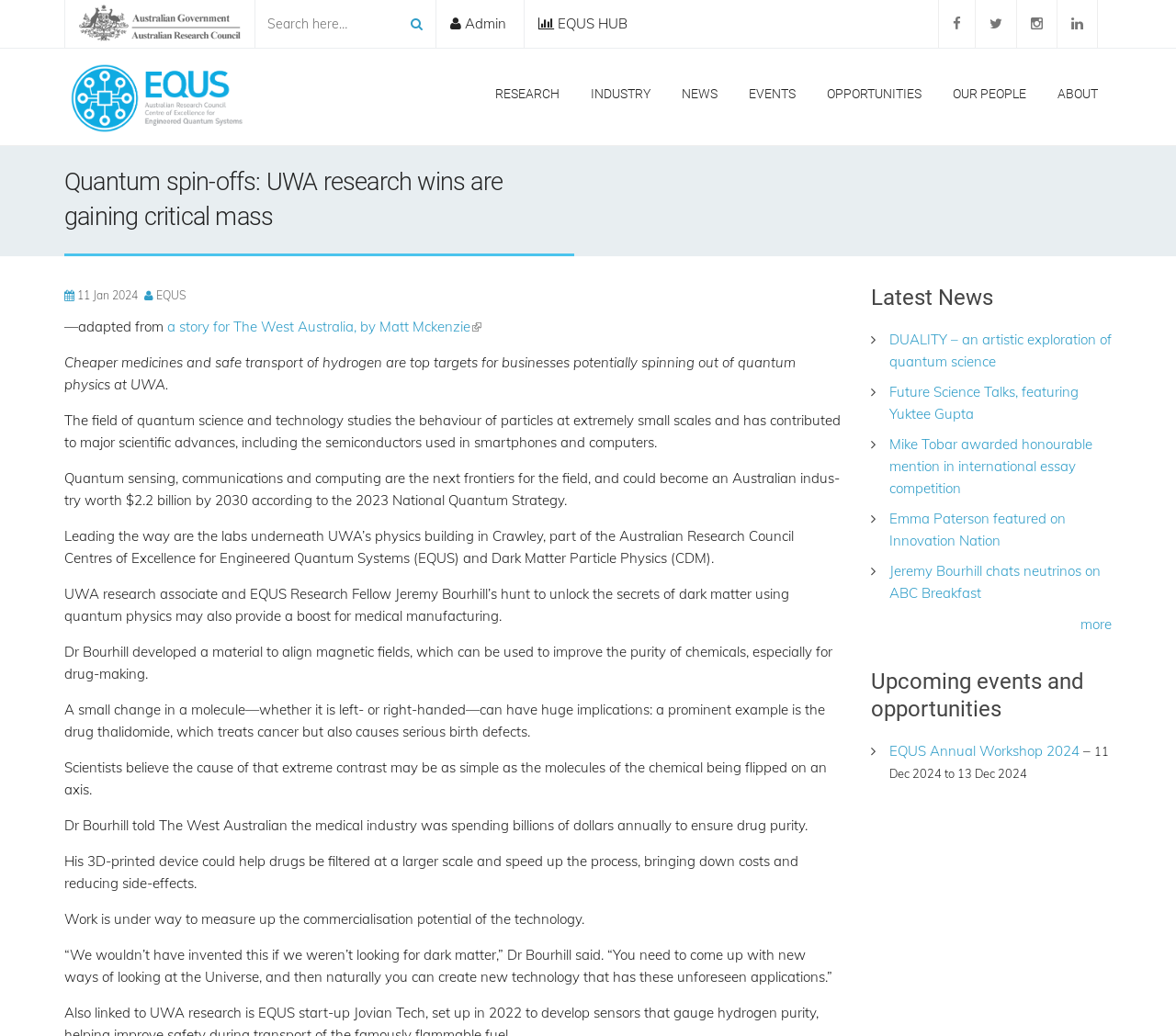Please find the bounding box coordinates of the section that needs to be clicked to achieve this instruction: "Read the news article".

[0.142, 0.307, 0.409, 0.324]